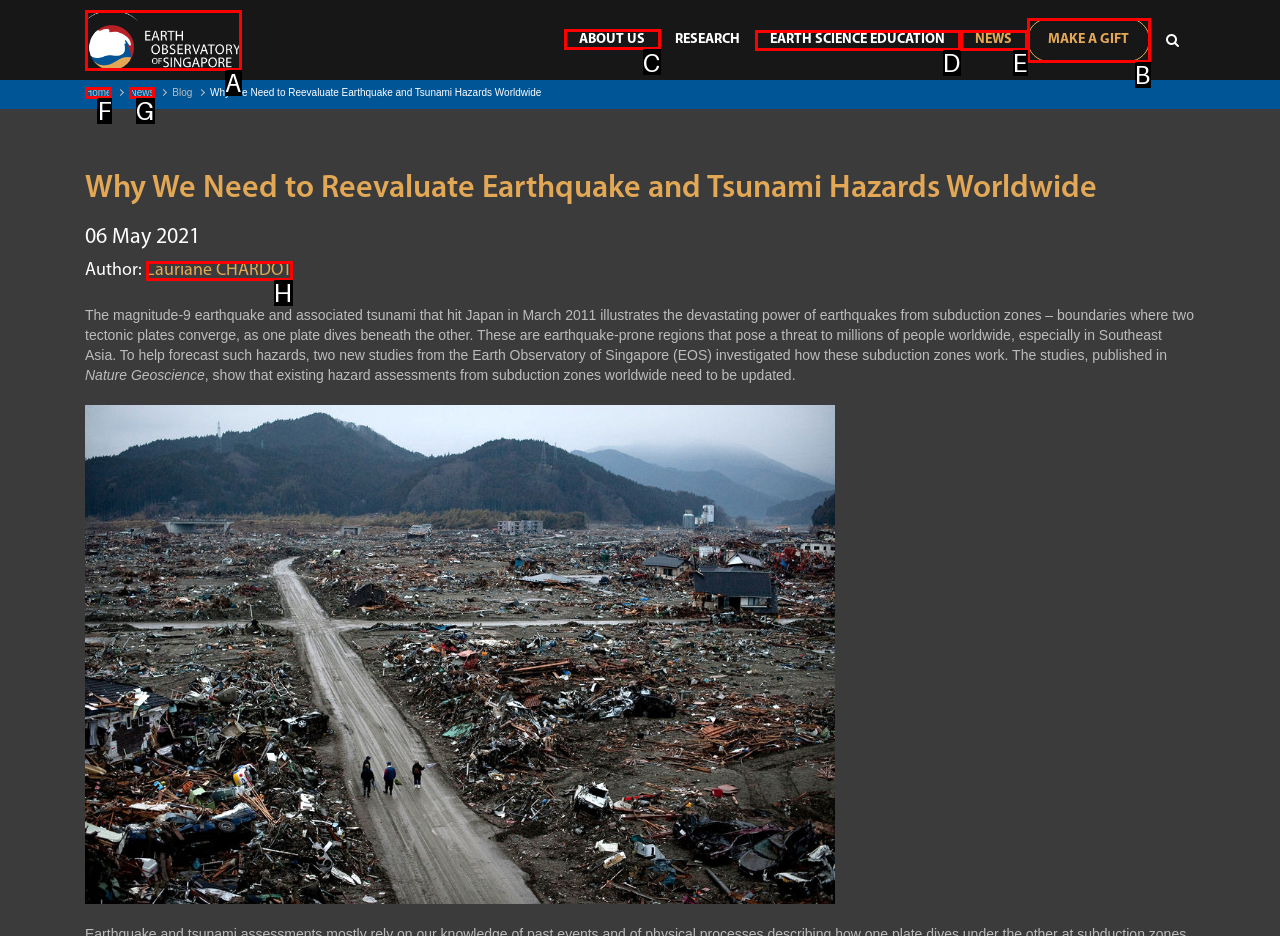Identify the correct HTML element to click to accomplish this task: Go to the ABOUT US page
Respond with the letter corresponding to the correct choice.

C